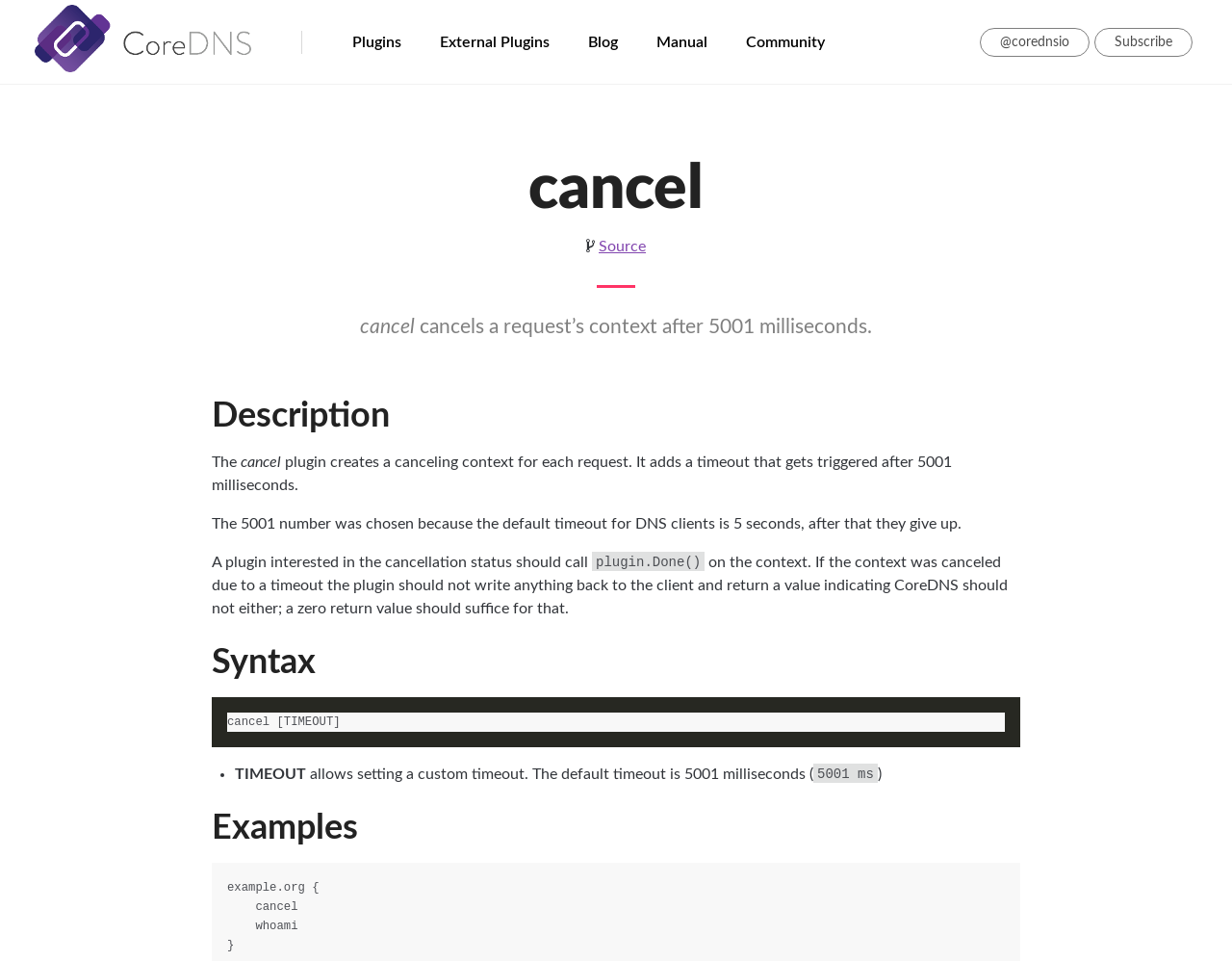Provide the bounding box coordinates of the UI element that matches the description: "Manual".

[0.533, 0.032, 0.574, 0.056]